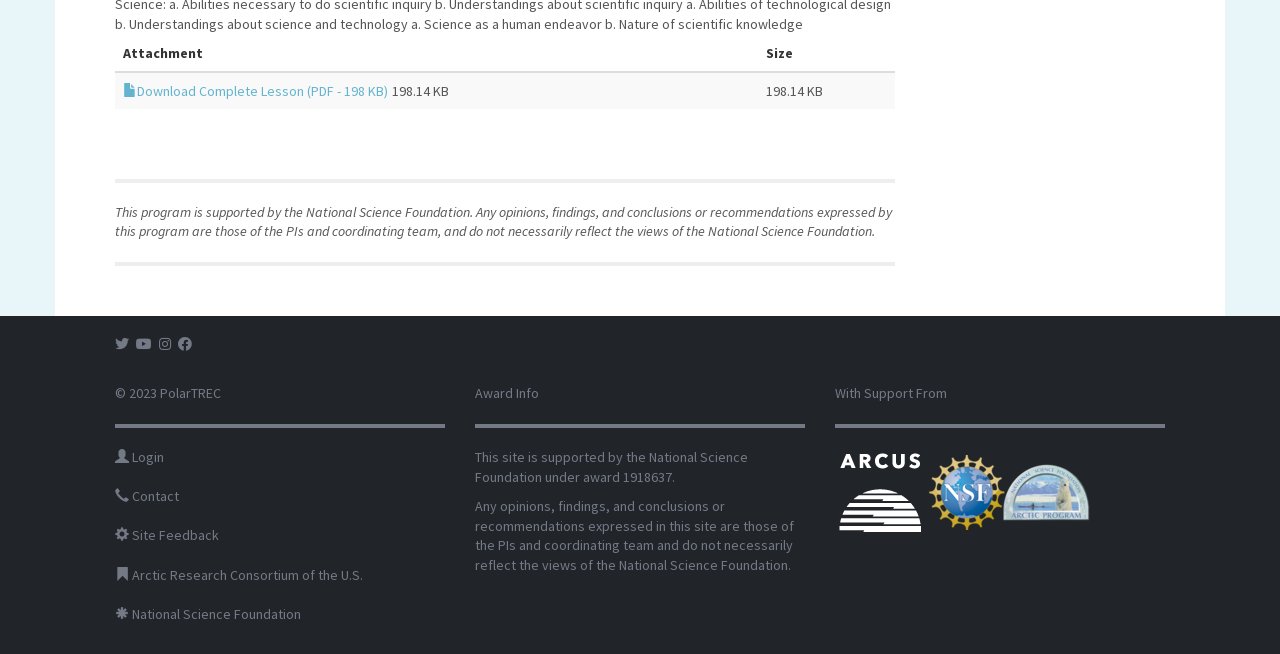Please locate the bounding box coordinates of the element that should be clicked to achieve the given instruction: "Visit the National Science Foundation website".

[0.103, 0.925, 0.235, 0.952]